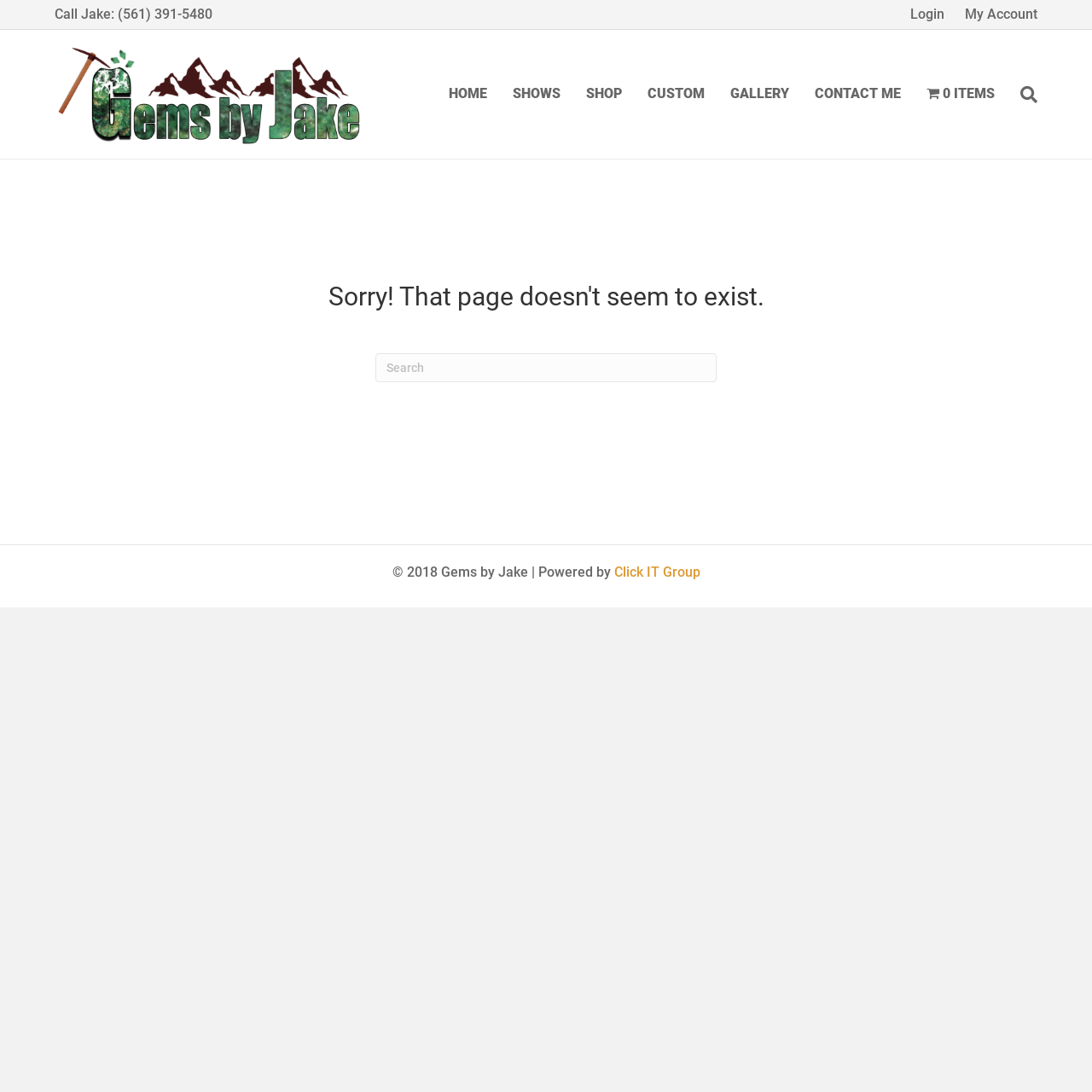Who powers the website?
Could you please answer the question thoroughly and with as much detail as possible?

The website is powered by 'Click IT Group', which is indicated by a link element at the bottom of the page, in the footer area.